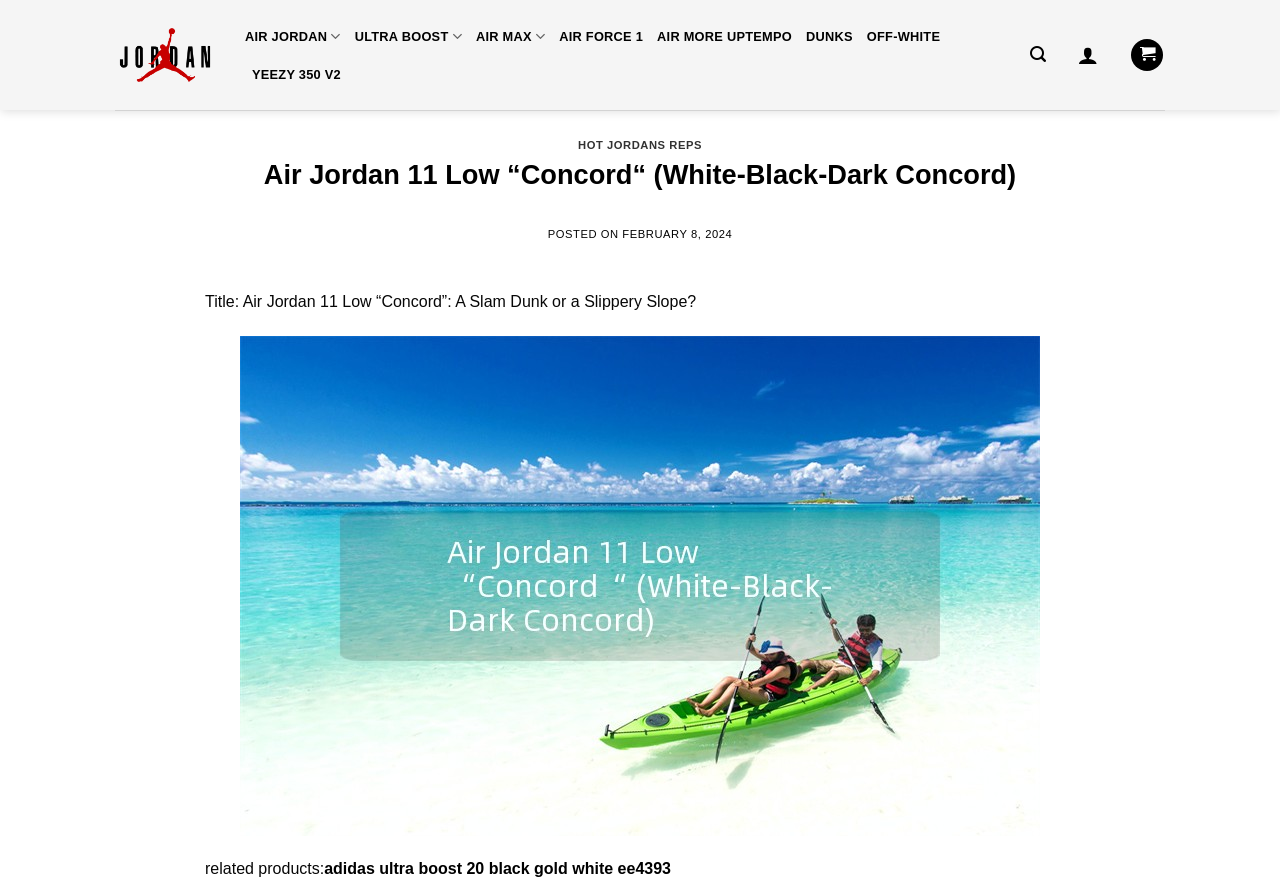Use a single word or phrase to answer the question:
How many related products are shown?

One